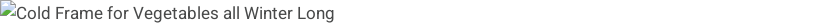Generate an elaborate caption that includes all aspects of the image.

The image depicts a cold frame designed for winter vegetable gardening, complementing the article titled "Cold Frame For Vegetables All Winter Long." This concept emphasizes the idea that, despite the challenges cold weather poses, growing vegetables in winter is achievable with proper techniques. The cold frame serves as a protective structure, allowing gardeners to cultivate hardy vegetables even in the harshest seasons, thus facilitating healthy growth and easy harvesting. This method showcases the resilience of certain crops and the creativity of gardeners in adapting to fluctuating weather conditions.